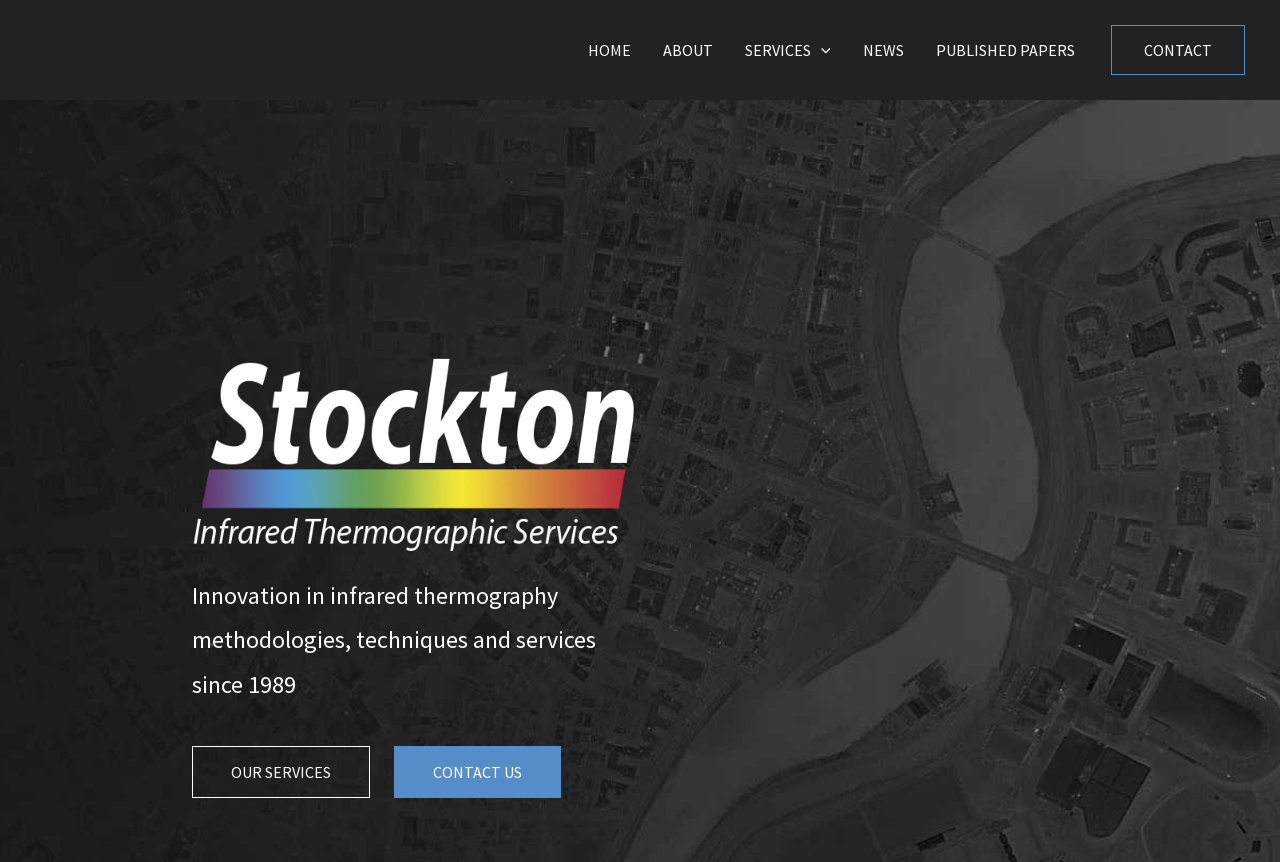Please provide a one-word or short phrase answer to the question:
What is the name of the company?

Stockton Infrared